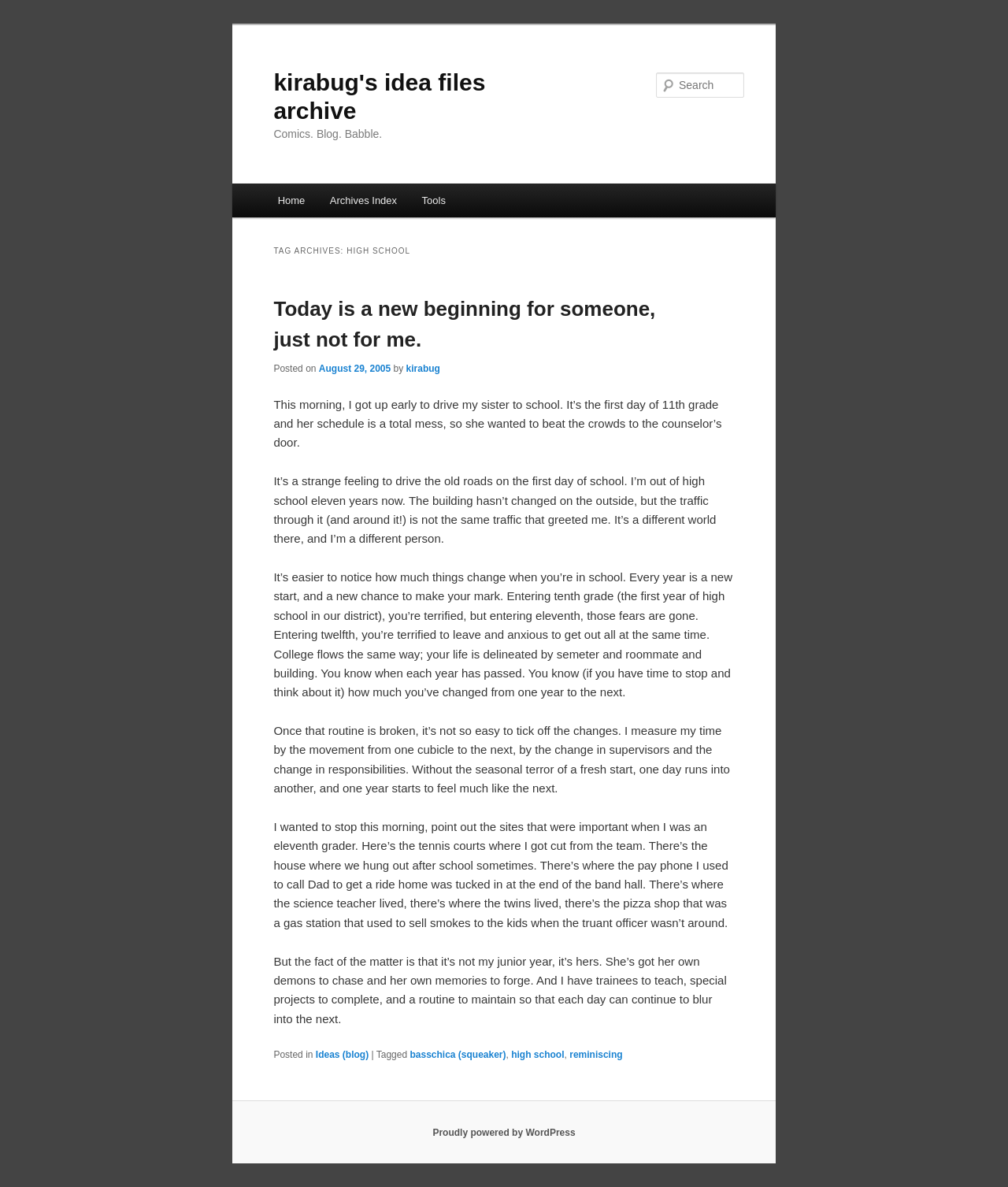Please find the bounding box coordinates of the element that must be clicked to perform the given instruction: "Read the article 'Today is a new beginning for someone, just not for me.'". The coordinates should be four float numbers from 0 to 1, i.e., [left, top, right, bottom].

[0.271, 0.25, 0.65, 0.296]